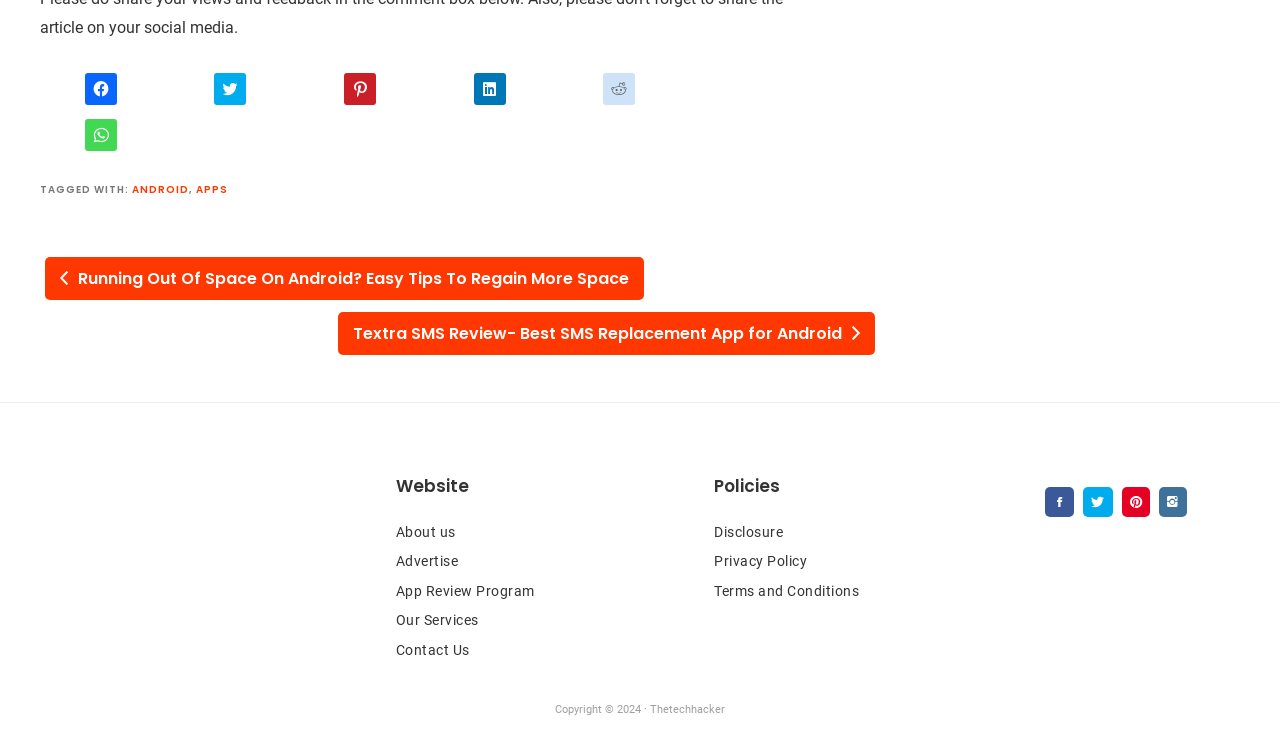What is the copyright year of the website?
Examine the image and provide an in-depth answer to the question.

The copyright year of the website is 2024, as indicated by the static text 'Copyright © 2024 · Thetechhacker' at the bottom of the page.